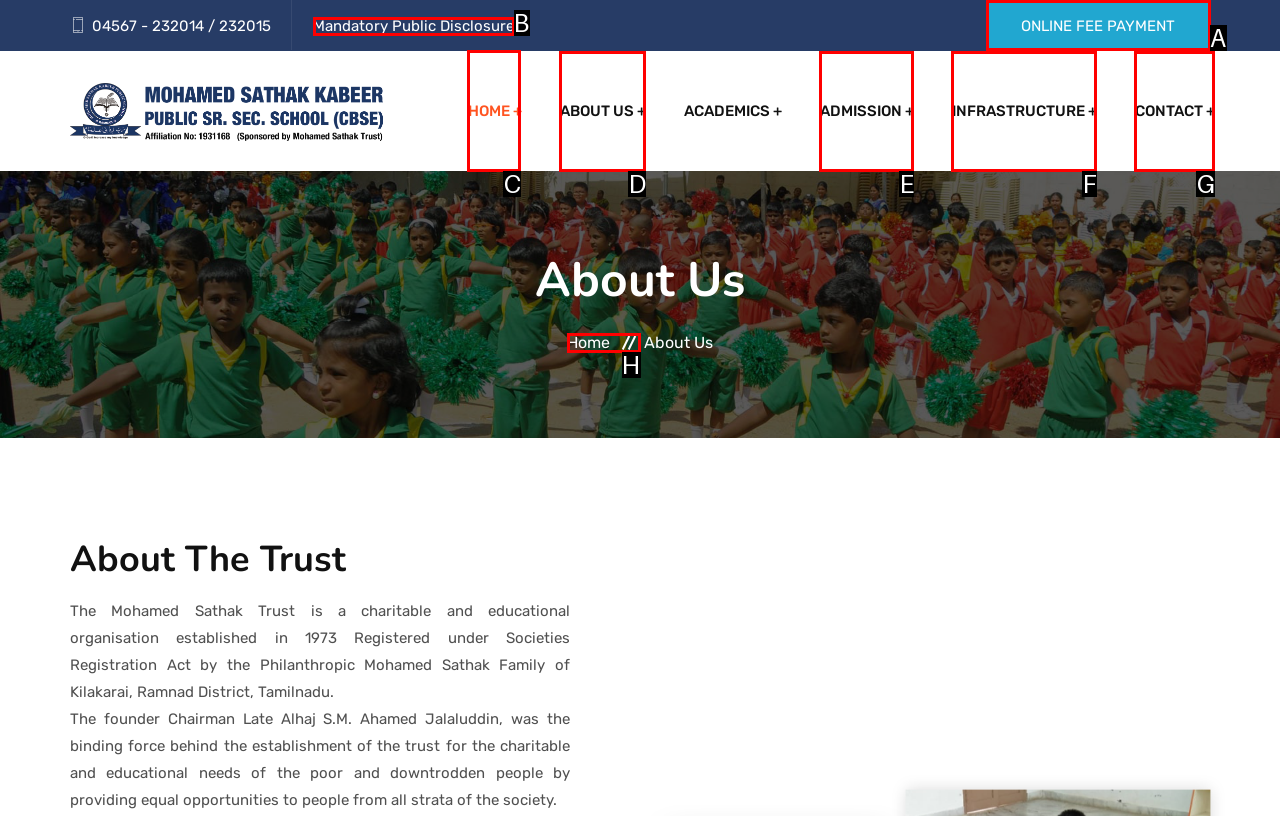Tell me the letter of the UI element I should click to accomplish the task: View HOME page based on the choices provided in the screenshot.

C